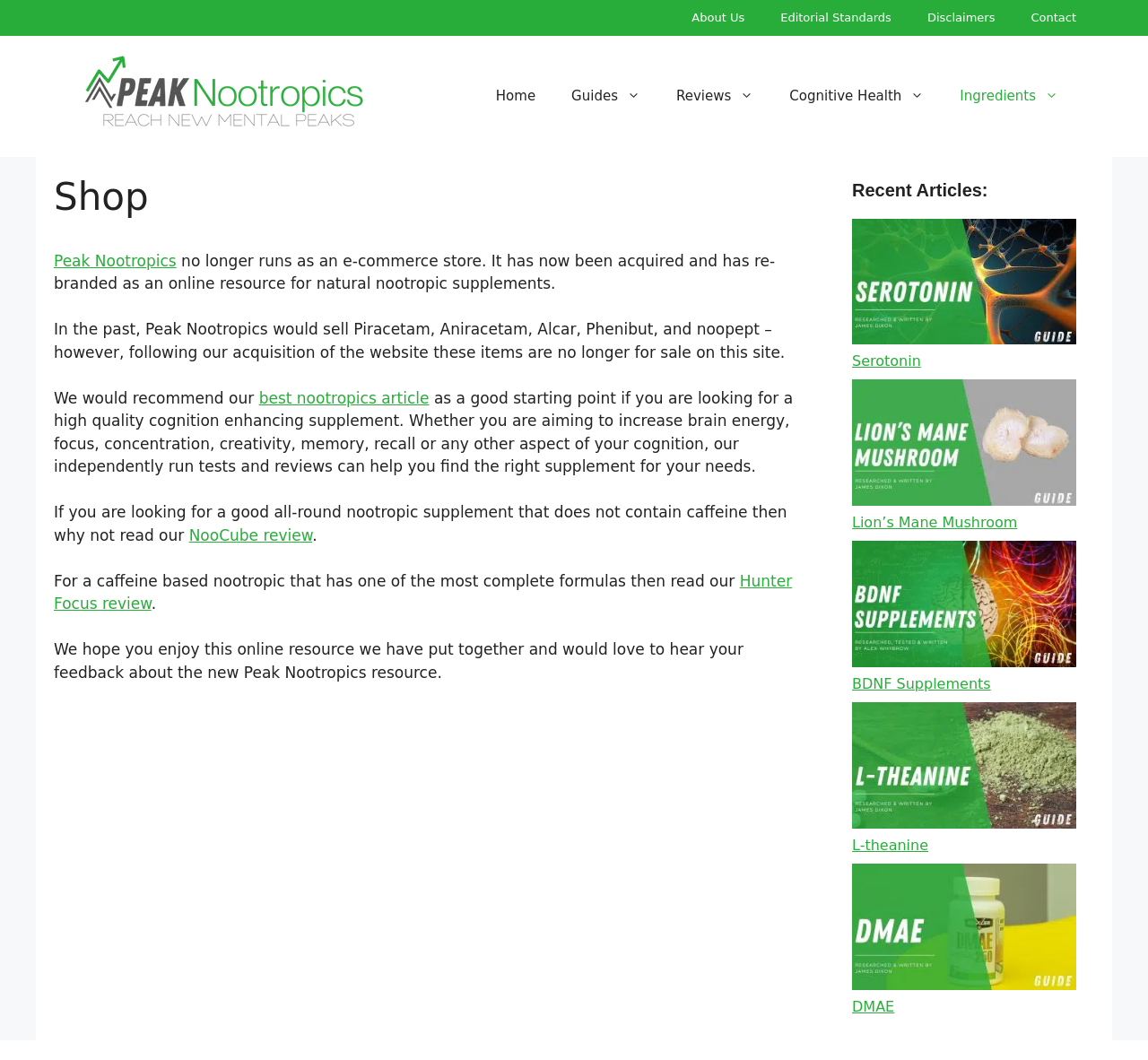Provide the bounding box coordinates of the HTML element described by the text: "best nootropics article". The coordinates should be in the format [left, top, right, bottom] with values between 0 and 1.

[0.225, 0.367, 0.374, 0.384]